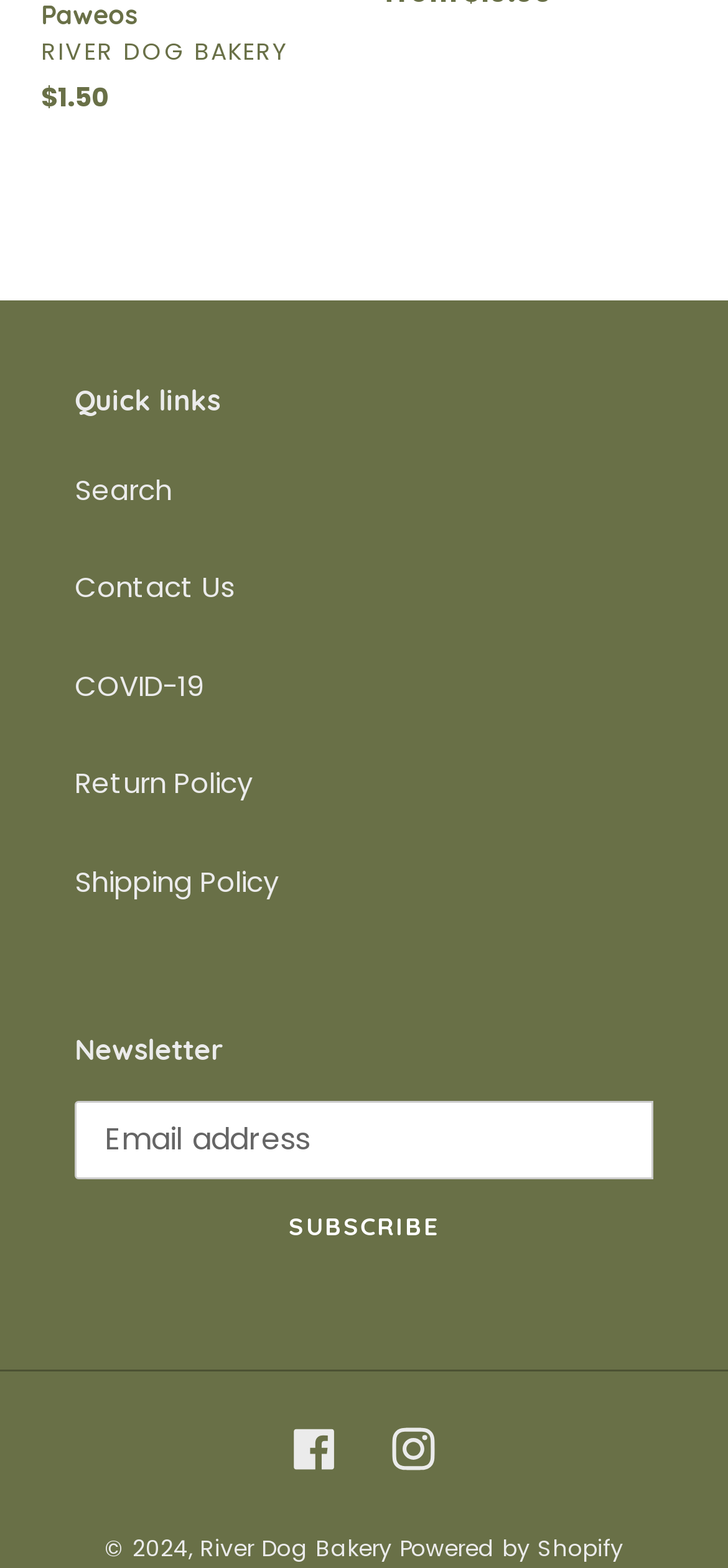Given the content of the image, can you provide a detailed answer to the question?
How many social media links are there?

I found the social media links by looking at the links at the bottom of the page, which are labeled 'Facebook' and 'Instagram'.